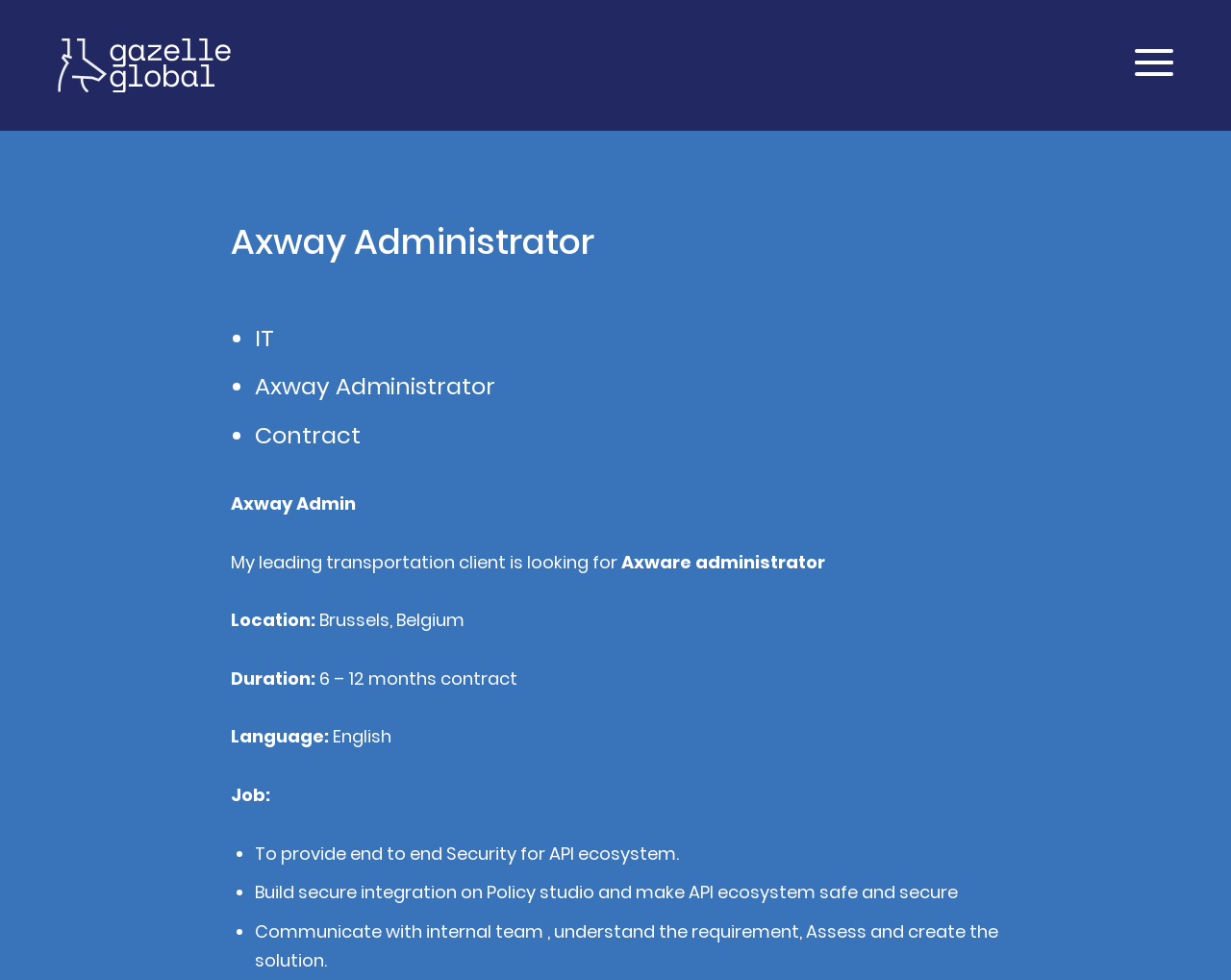Generate a comprehensive description of the webpage content.

This webpage appears to be a job posting for an Axway Administrator position. At the top left corner, there is a link to "Gazelle home" accompanied by a small image. Below this, the title "Axway Administrator" is prominently displayed. 

To the right of the title, there are three bullet points listing the job's key aspects: "IT", "Axway Administrator", and "Contract". 

The main job description begins below these bullet points. The text "My leading transportation client is looking for Axware administrator" is followed by details about the job location, which is Brussels, Belgium. The duration of the contract is 6-12 months, and the language required is English. 

The job responsibilities are listed below, preceded by the label "Job:". There are three bullet points outlining the tasks, which include providing end-to-end security for the API ecosystem, building secure integrations, and communicating with the internal team to understand requirements and create solutions.